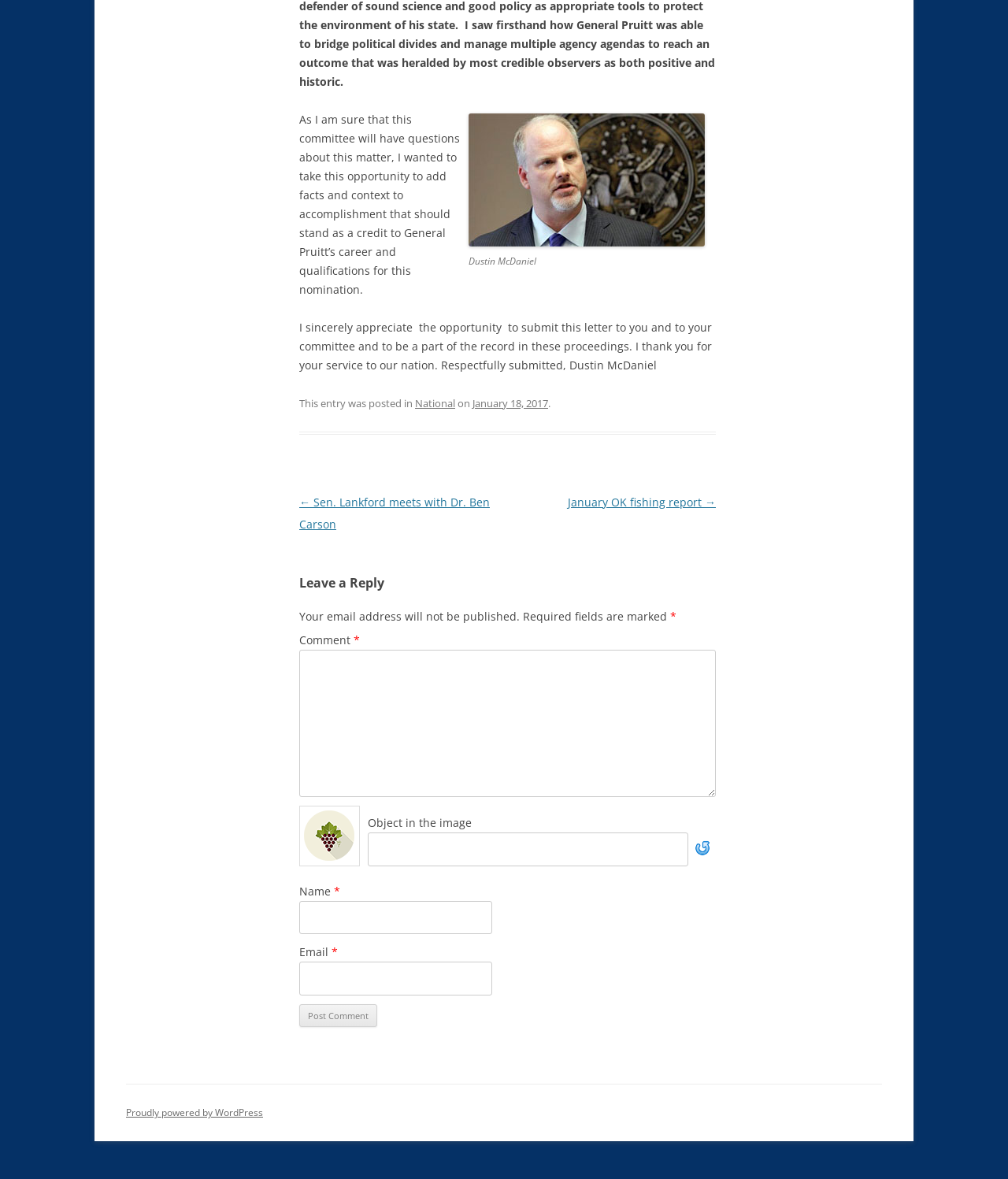Using the description "parent_node: Comment * name="comment"", predict the bounding box of the relevant HTML element.

[0.297, 0.551, 0.71, 0.676]